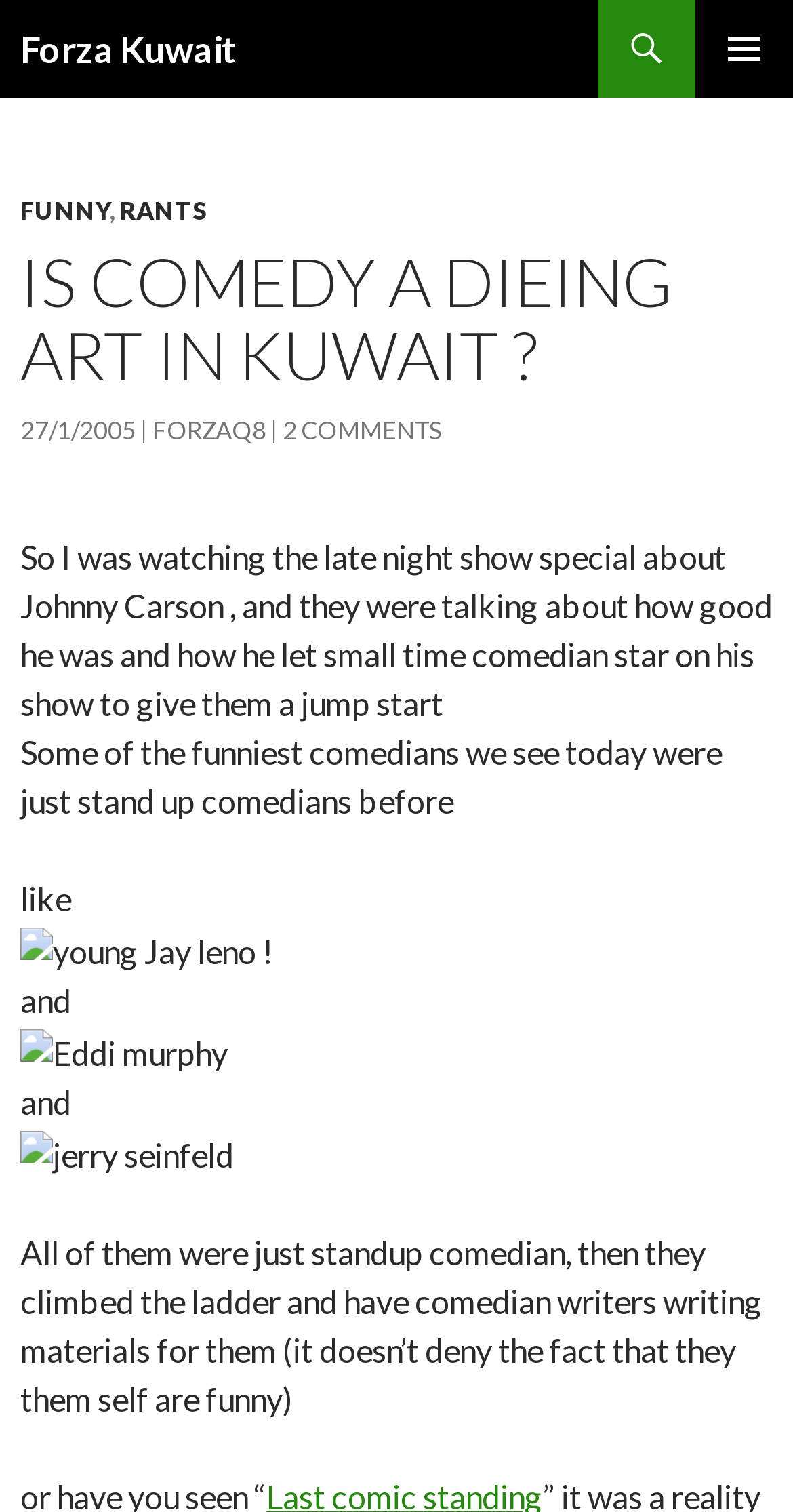Give a one-word or phrase response to the following question: What is the topic of the article?

Comedy in Kuwait